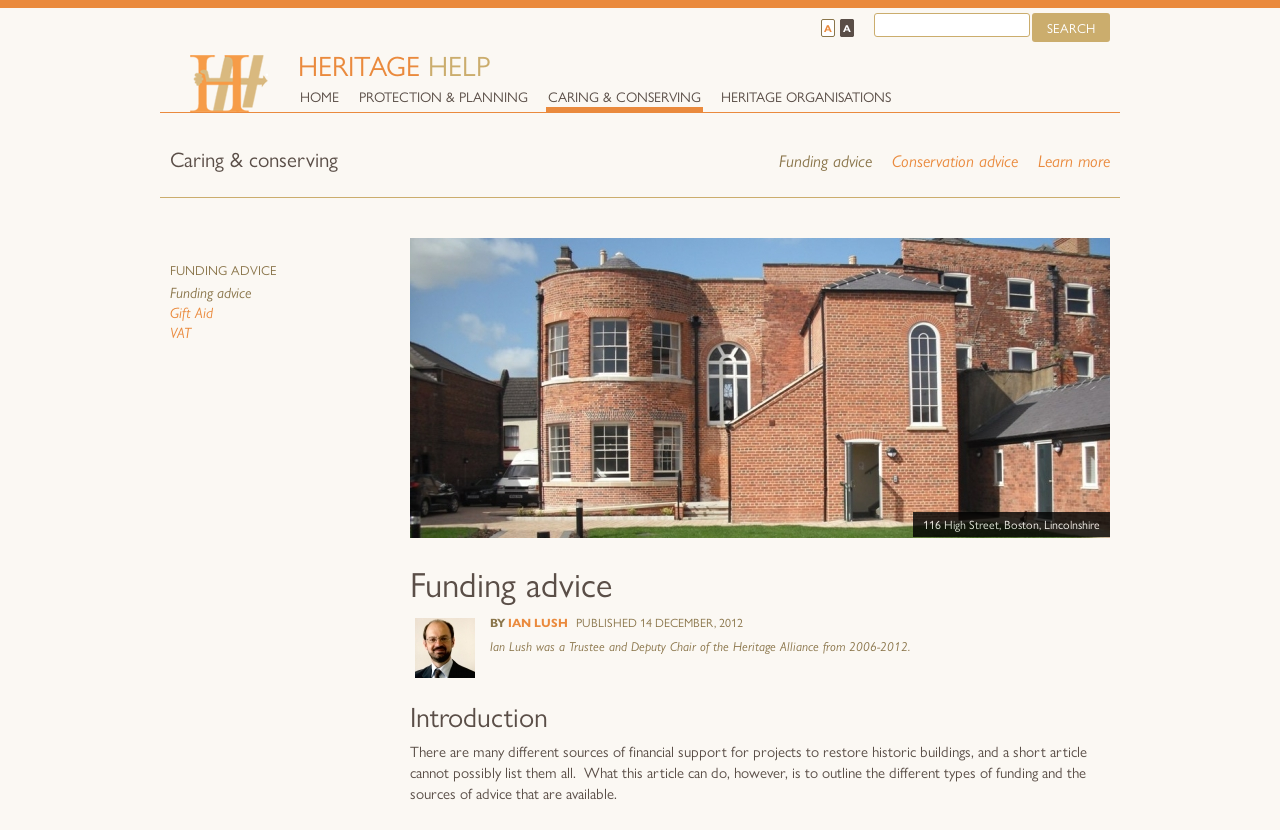Locate the bounding box coordinates of the element to click to perform the following action: 'Go to Heritage Help homepage'. The coordinates should be given as four float values between 0 and 1, in the form of [left, top, right, bottom].

[0.233, 0.053, 0.384, 0.101]